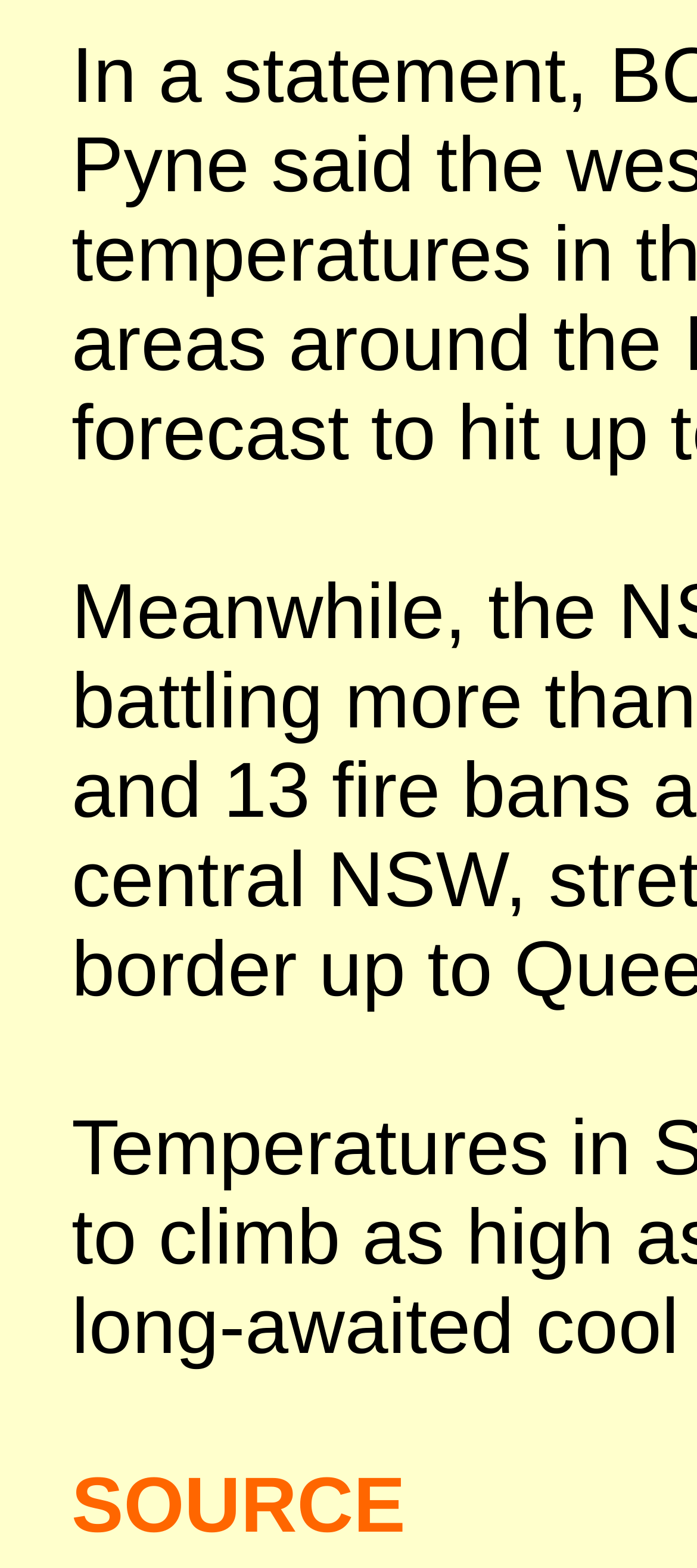Identify the bounding box for the UI element that is described as follows: "SOURCE".

[0.103, 0.932, 0.582, 0.988]